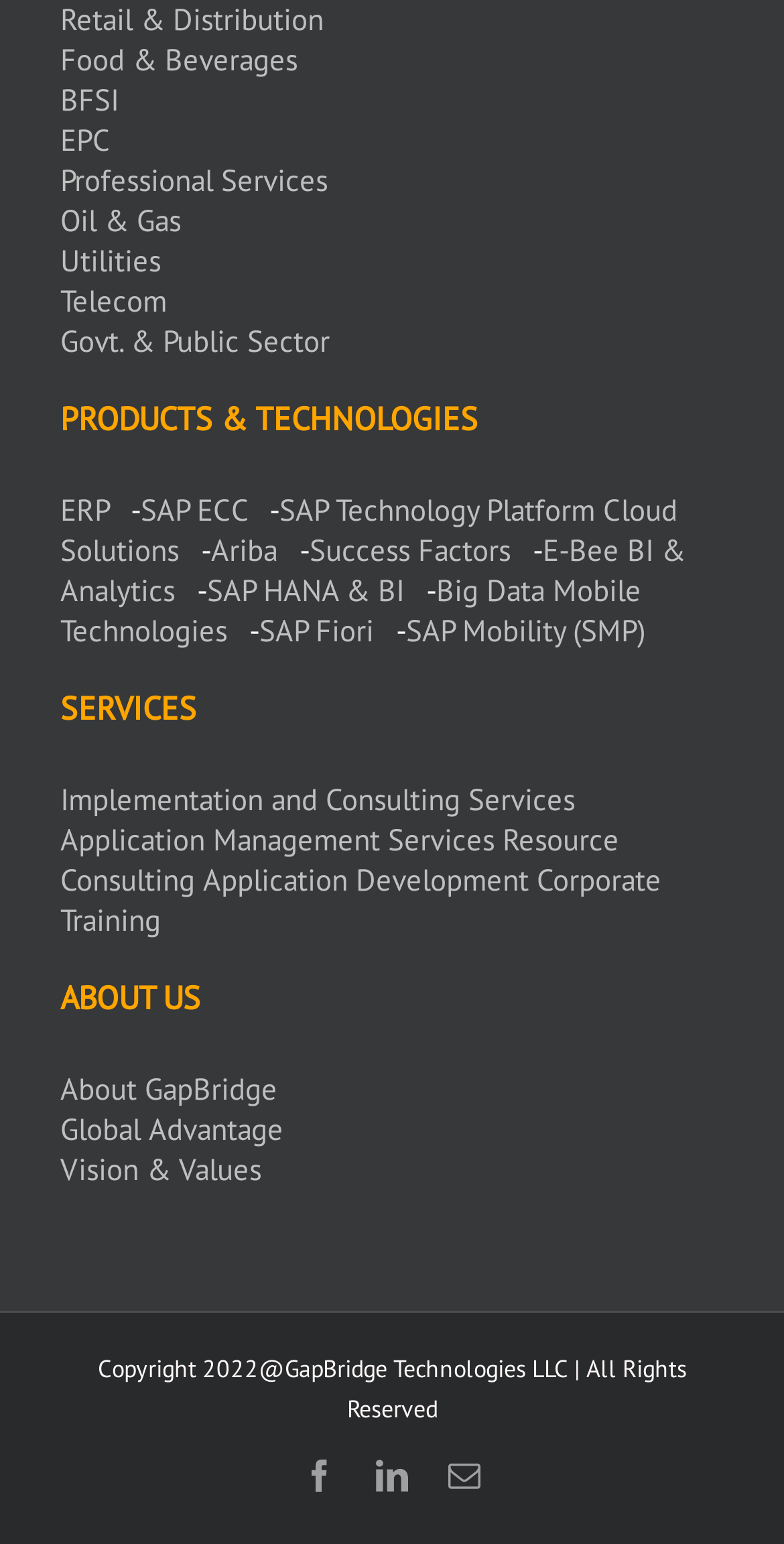Answer briefly with one word or phrase:
What are the main categories on this webpage?

Products & Technologies, Services, About Us